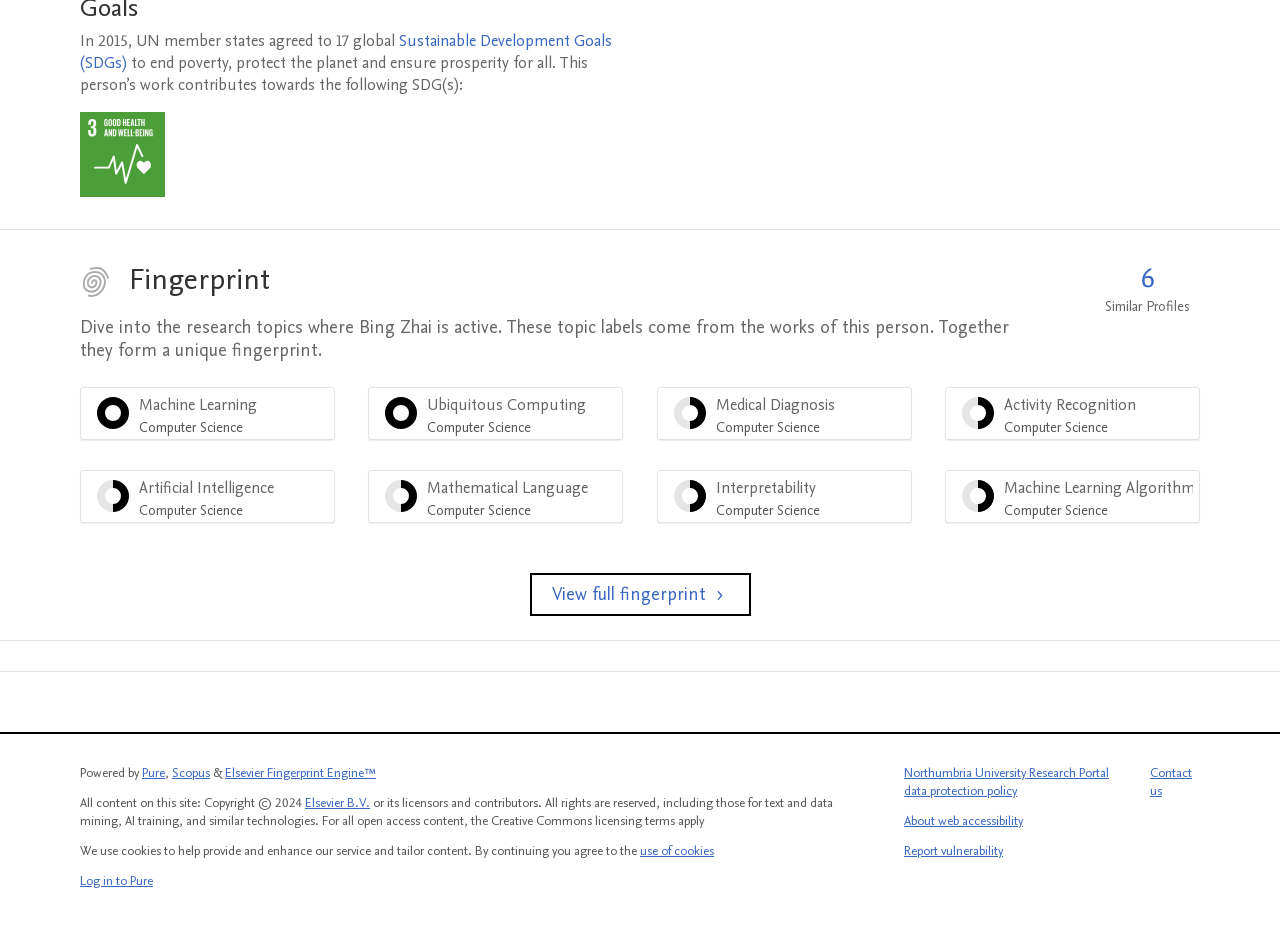Please specify the coordinates of the bounding box for the element that should be clicked to carry out this instruction: "Visit the Home page". The coordinates must be four float numbers between 0 and 1, formatted as [left, top, right, bottom].

None